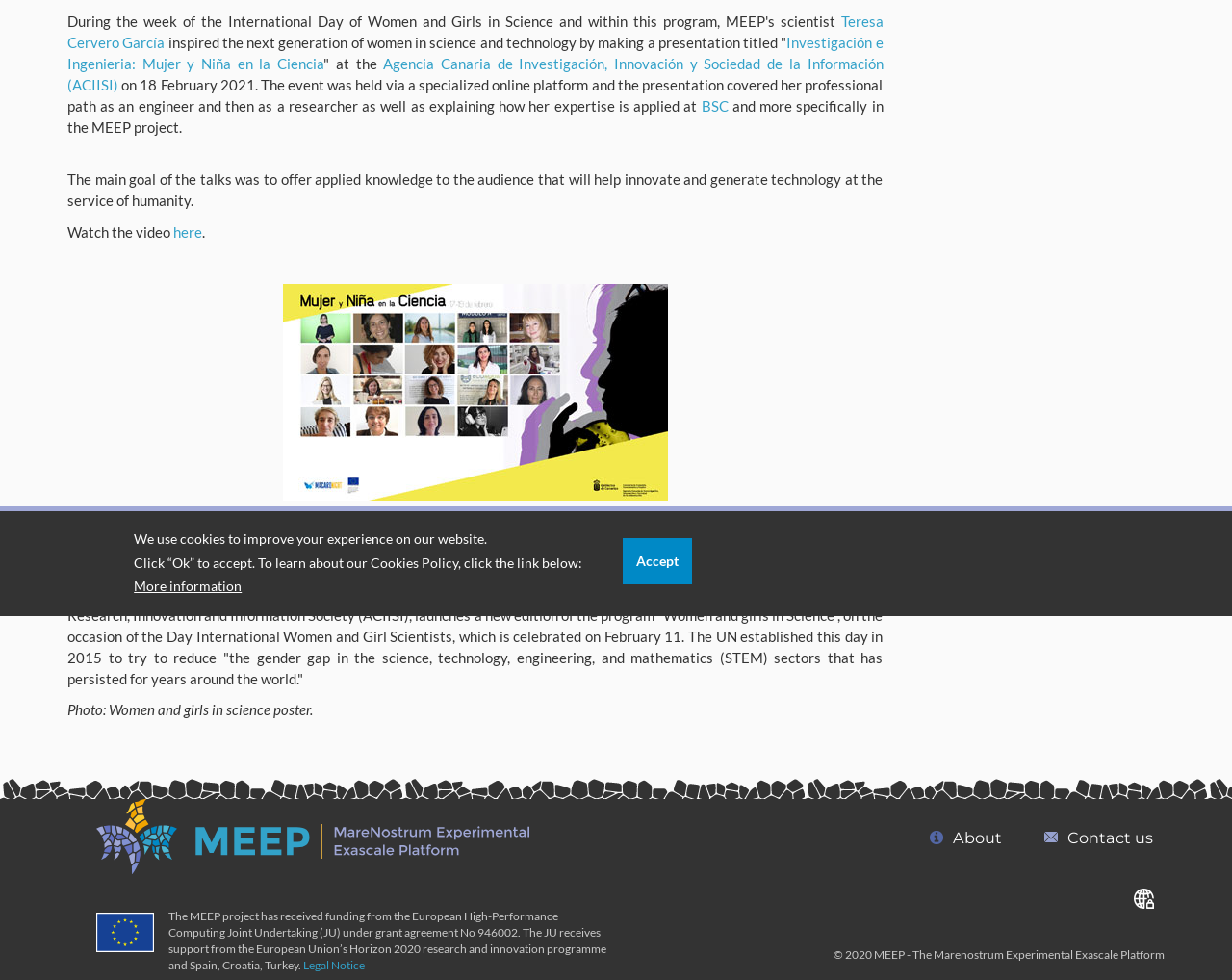Ascertain the bounding box coordinates for the UI element detailed here: "Teresa Cervero García". The coordinates should be provided as [left, top, right, bottom] with each value being a float between 0 and 1.

[0.055, 0.012, 0.717, 0.052]